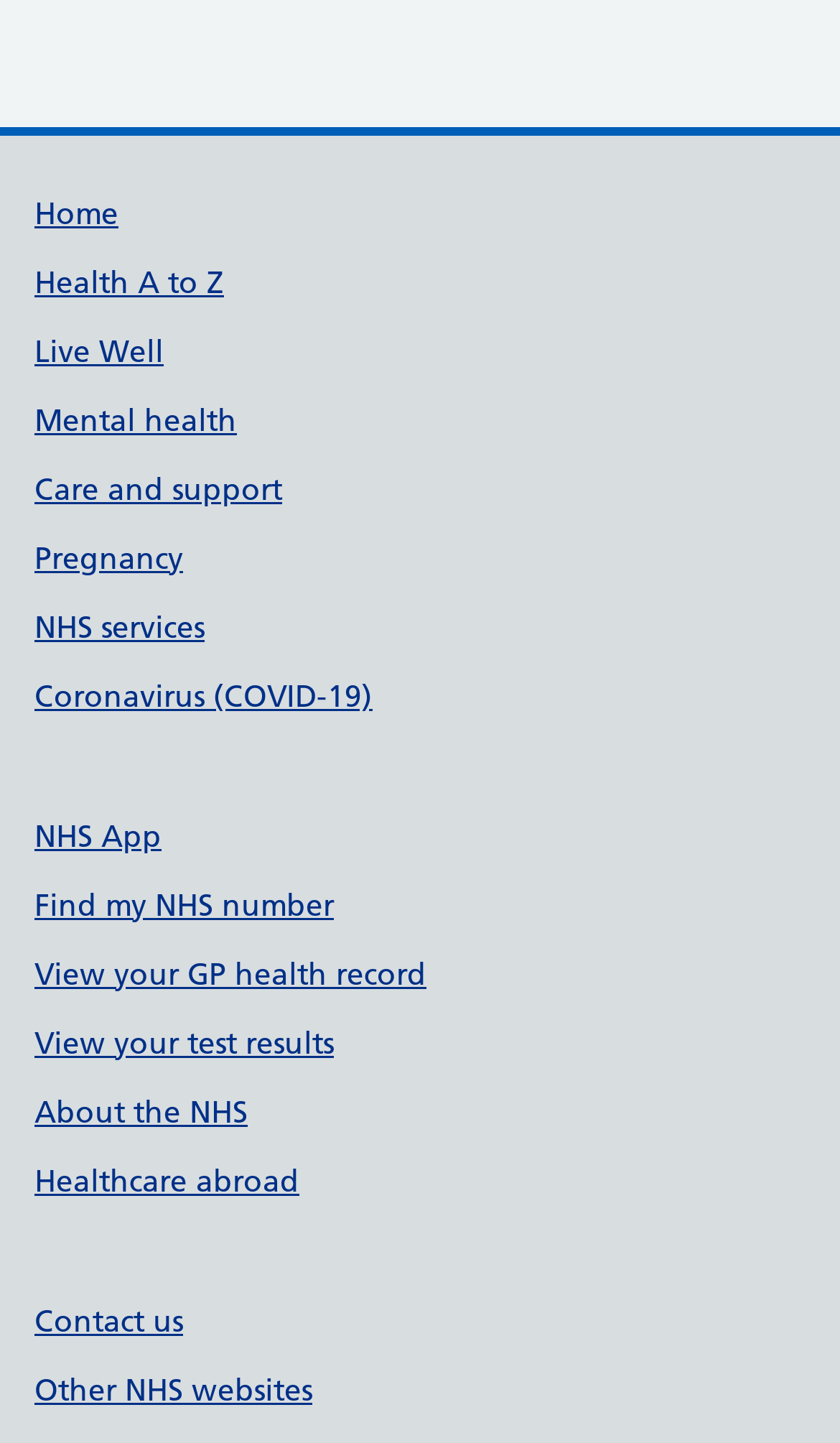Can you find the bounding box coordinates of the area I should click to execute the following instruction: "Contact us through email"?

None